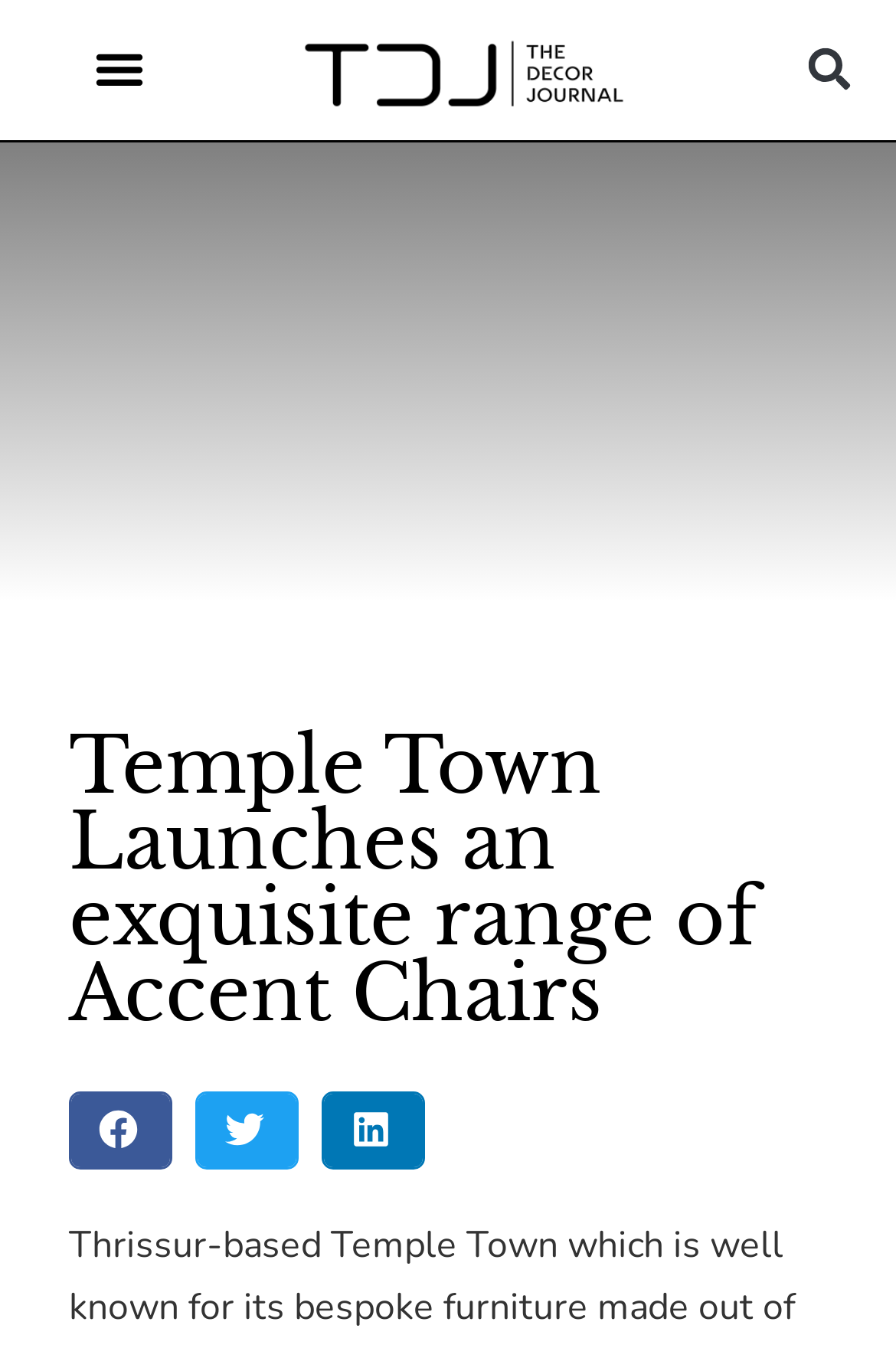Explain the webpage's design and content in an elaborate manner.

The webpage is about Temple Town's new range of accent chairs, showcasing their alluring upholstery and extraordinary design. At the top left corner, there is a "Menu Toggle" button. Next to it, on the top center, is a link to "The Decor Journal" accompanied by an image with the same name. On the top right corner, there is a "Search" button.

Below the top section, a prominent heading "Temple Town Launches an exquisite range of Accent Chairs" occupies most of the width. Underneath the heading, there are three social media sharing buttons - "Share on facebook", "Share on twitter", and "Share on linkedin" - aligned horizontally from left to right. Each button has a corresponding image beside it.